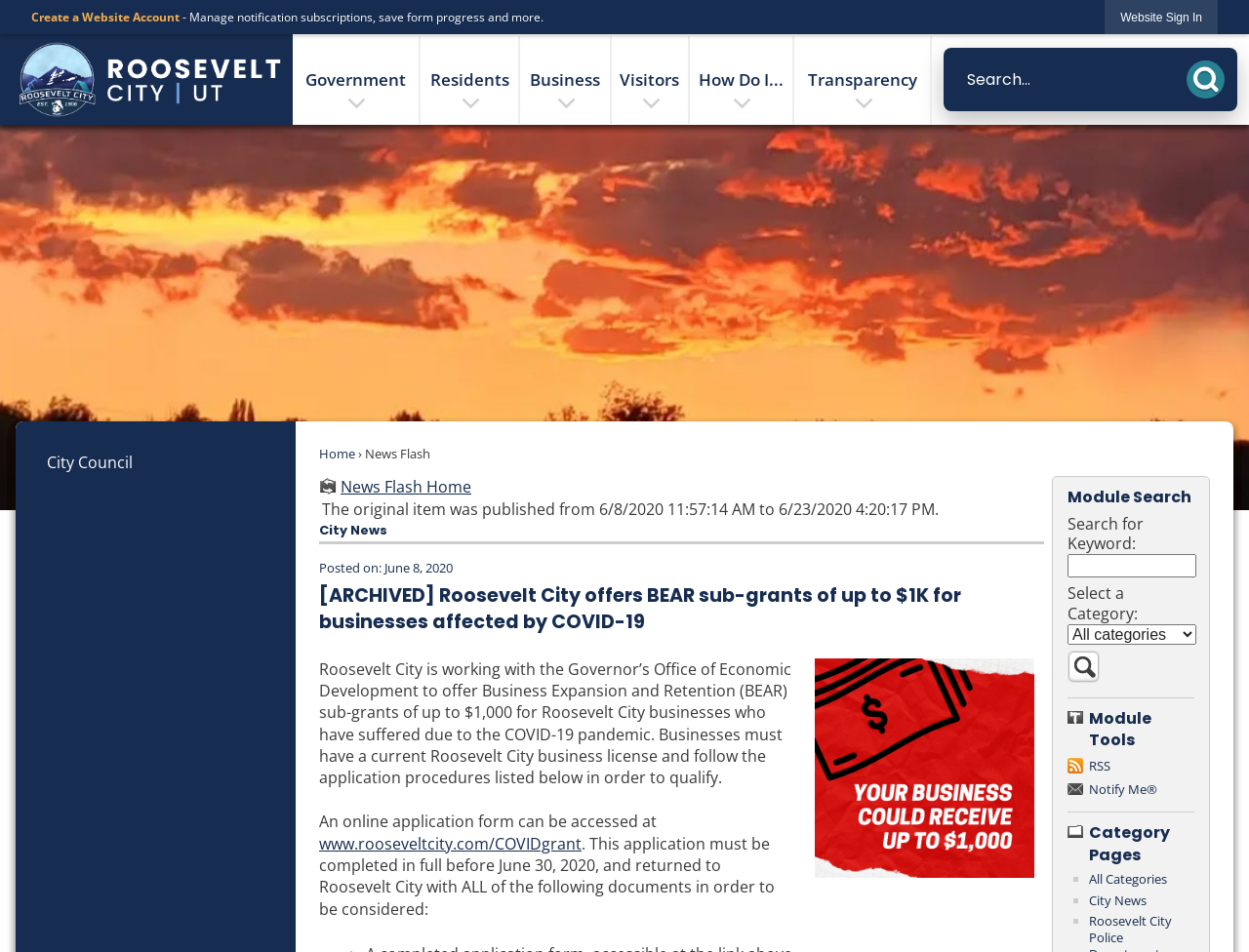Please determine the bounding box coordinates of the clickable area required to carry out the following instruction: "Create a Website Account". The coordinates must be four float numbers between 0 and 1, represented as [left, top, right, bottom].

[0.025, 0.009, 0.144, 0.027]